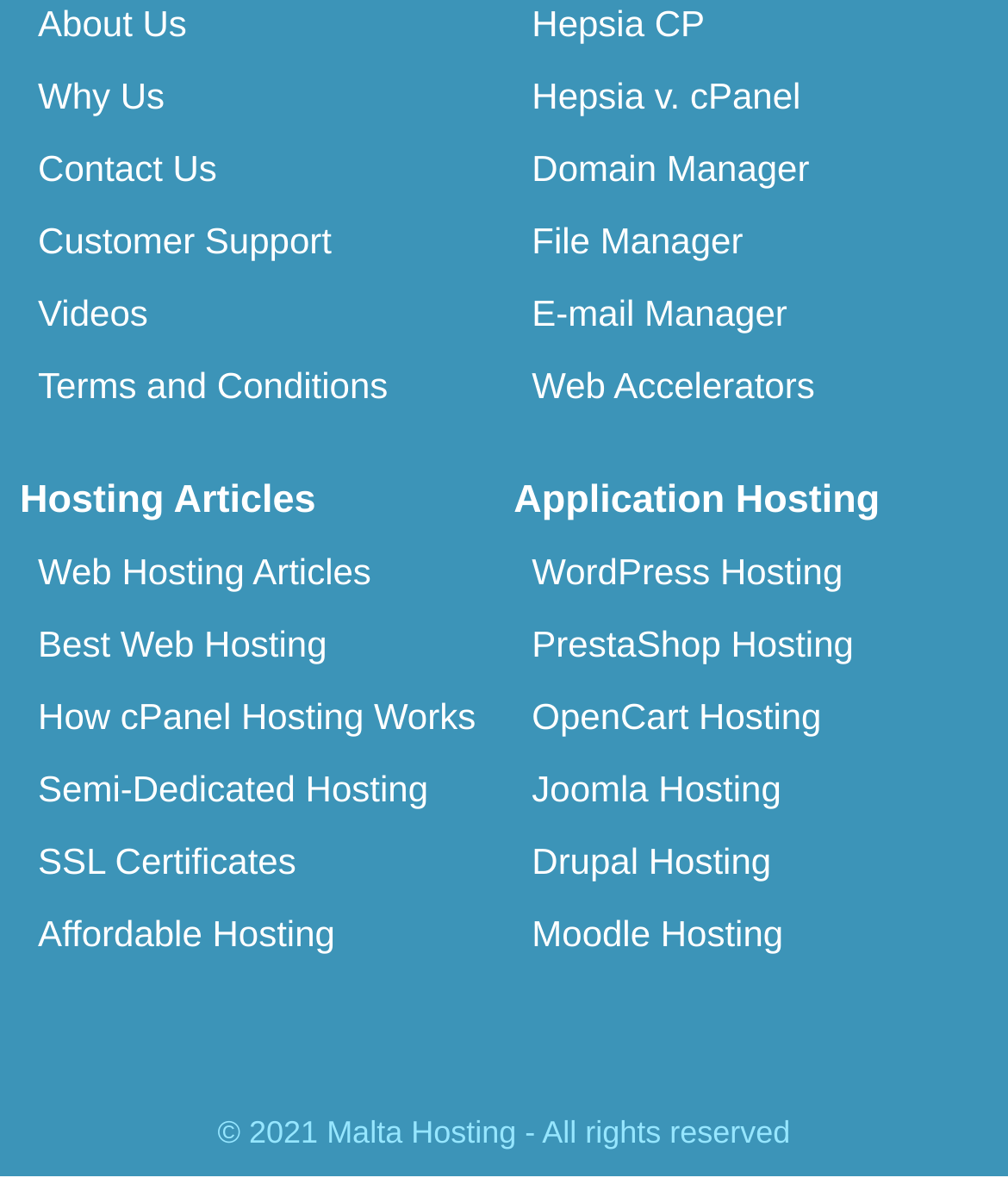Please locate the clickable area by providing the bounding box coordinates to follow this instruction: "Click on About Us".

[0.038, 0.002, 0.185, 0.037]